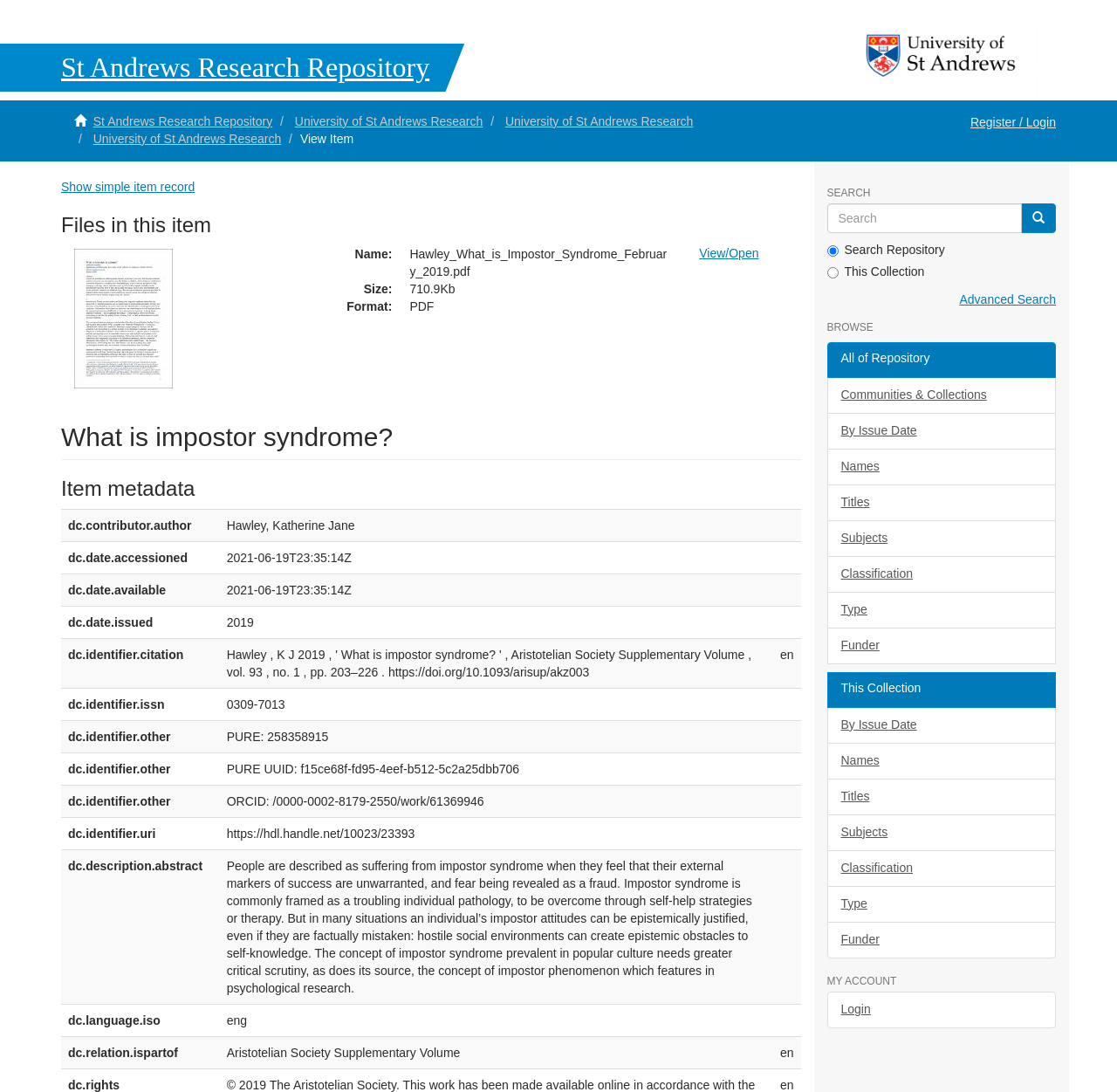With reference to the screenshot, provide a detailed response to the question below:
What is the format of the file?

I found the answer by looking at the 'Files in this item' section, where it lists the file details, including the format, which is 'PDF'.